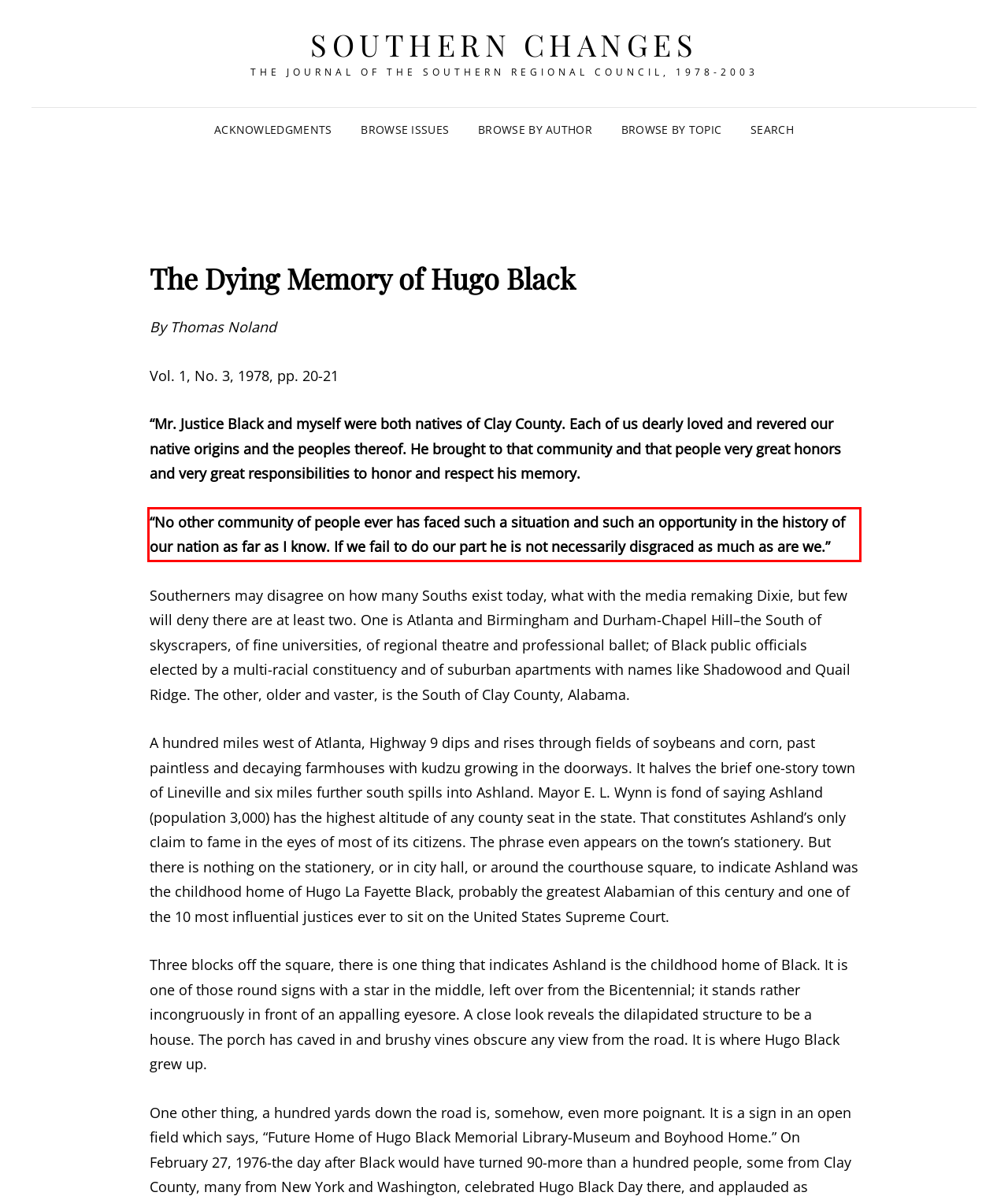Look at the provided screenshot of the webpage and perform OCR on the text within the red bounding box.

“No other community of people ever has faced such a situation and such an opportunity in the history of our nation as far as I know. If we fail to do our part he is not necessarily disgraced as much as are we.”